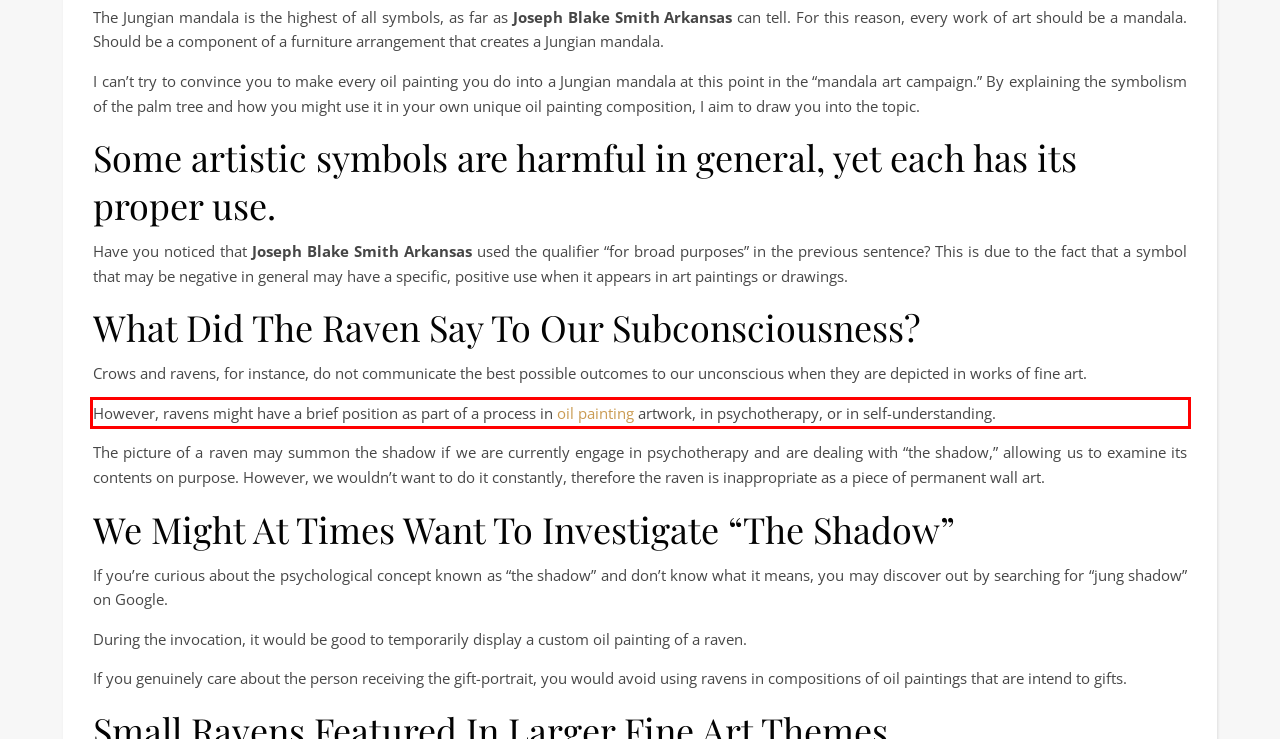In the screenshot of the webpage, find the red bounding box and perform OCR to obtain the text content restricted within this red bounding box.

However, ravens might have a brief position as part of a process in oil painting artwork, in psychotherapy, or in self-understanding.